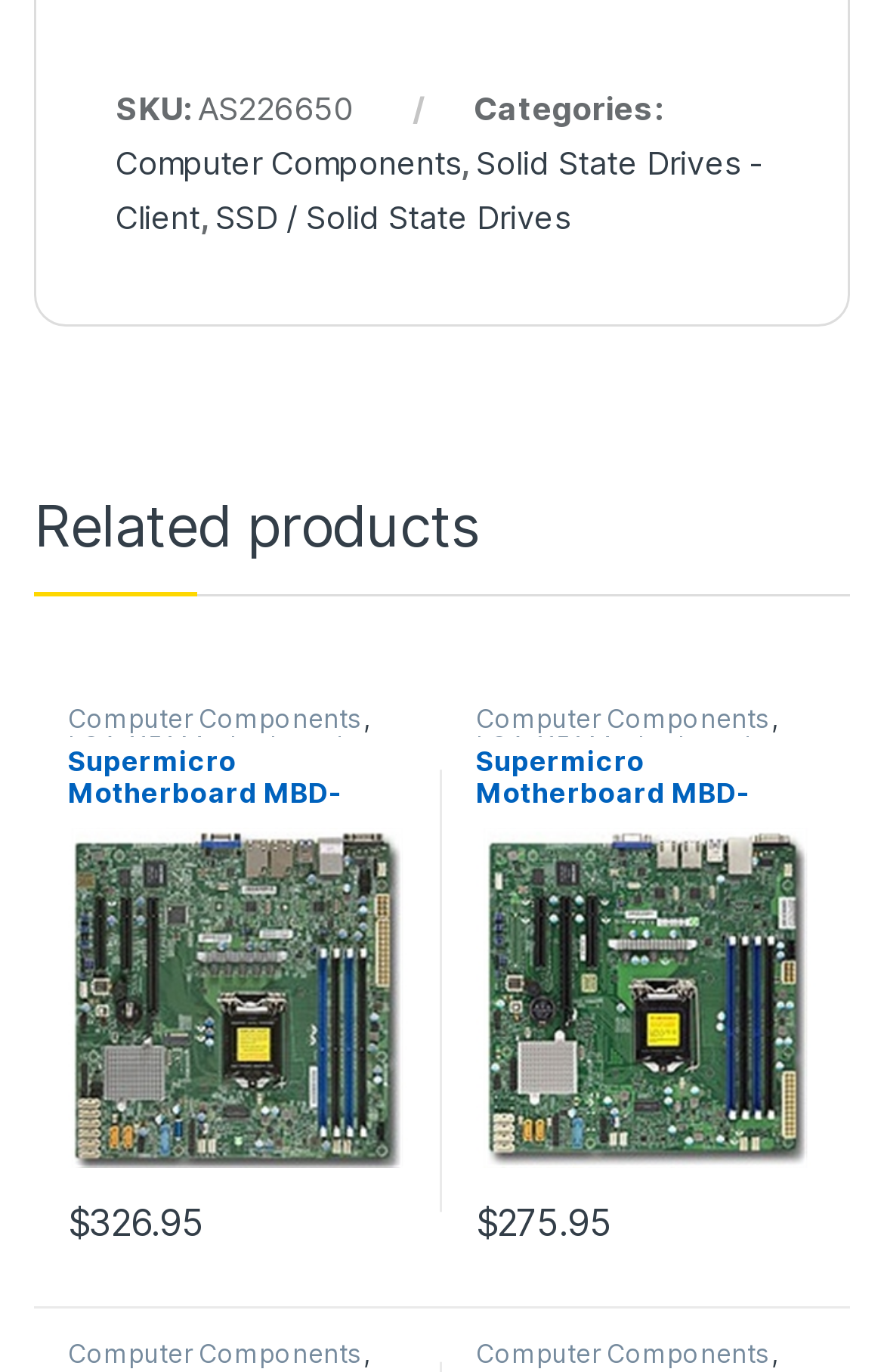Please determine the bounding box coordinates of the element to click on in order to accomplish the following task: "View 'Supermicro Motherboard MBD-X11SSH-F-B Xeon E3-1200 v5 LGA1151 Socket H4 C236 PCI Express SATA MicroATX Bulk'". Ensure the coordinates are four float numbers ranging from 0 to 1, i.e., [left, top, right, bottom].

[0.077, 0.544, 0.462, 0.59]